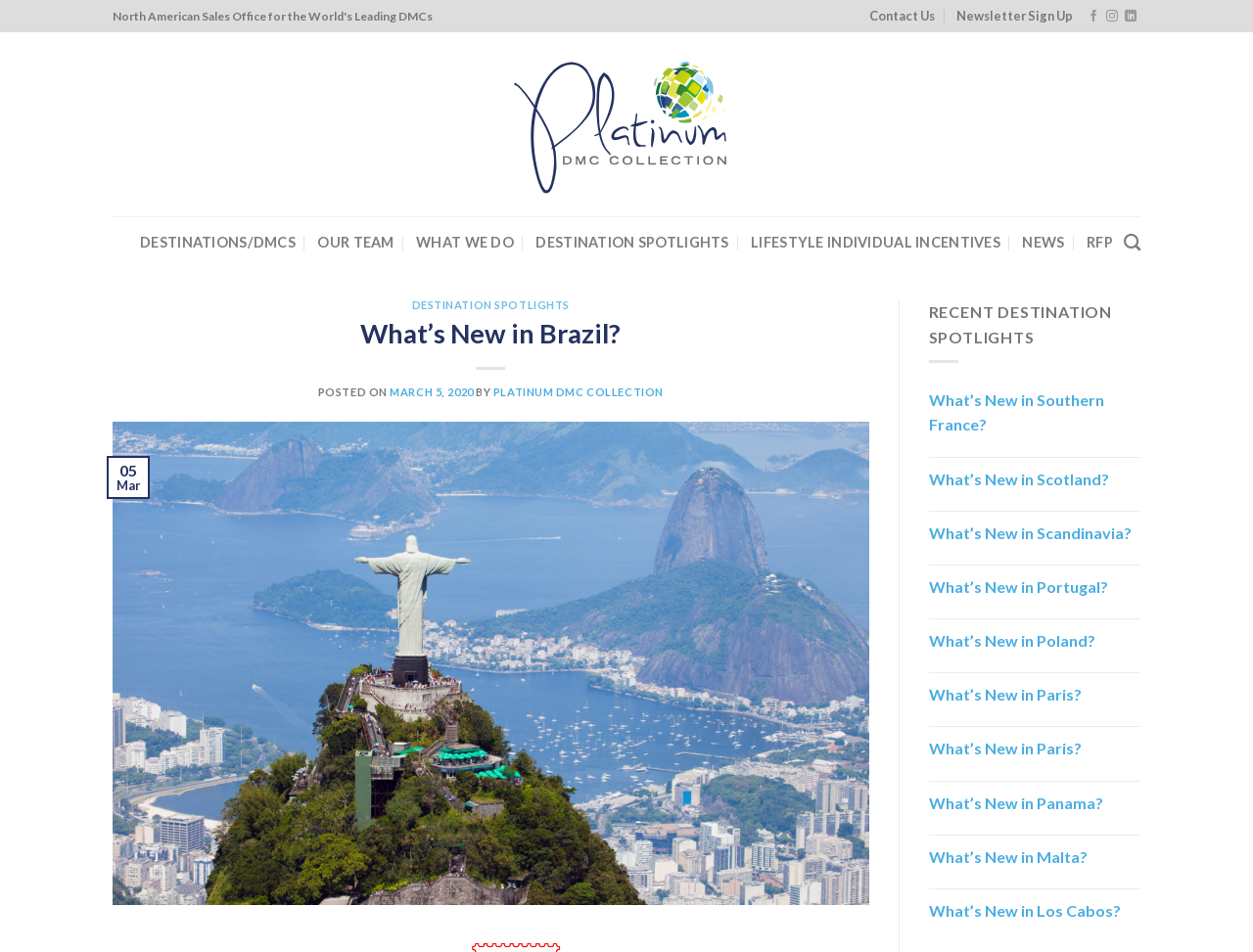Give a one-word or phrase response to the following question: What is the date of the post 'What’s New in Brazil?'?

MARCH 5, 2020